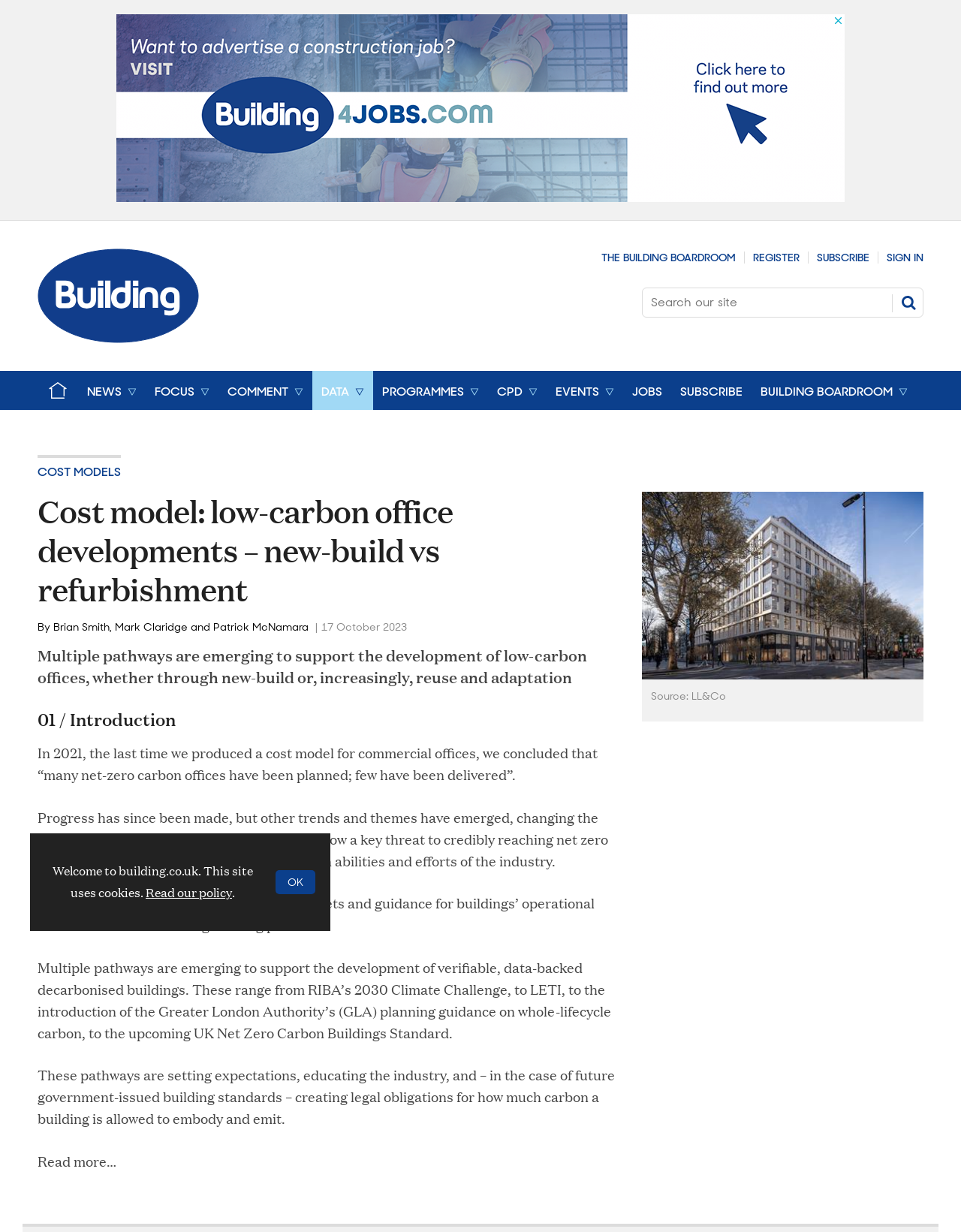Extract the bounding box coordinates of the UI element described by: "Sectors". The coordinates should include four float numbers ranging from 0 to 1, e.g., [left, top, right, bottom].

[0.511, 0.349, 0.554, 0.361]